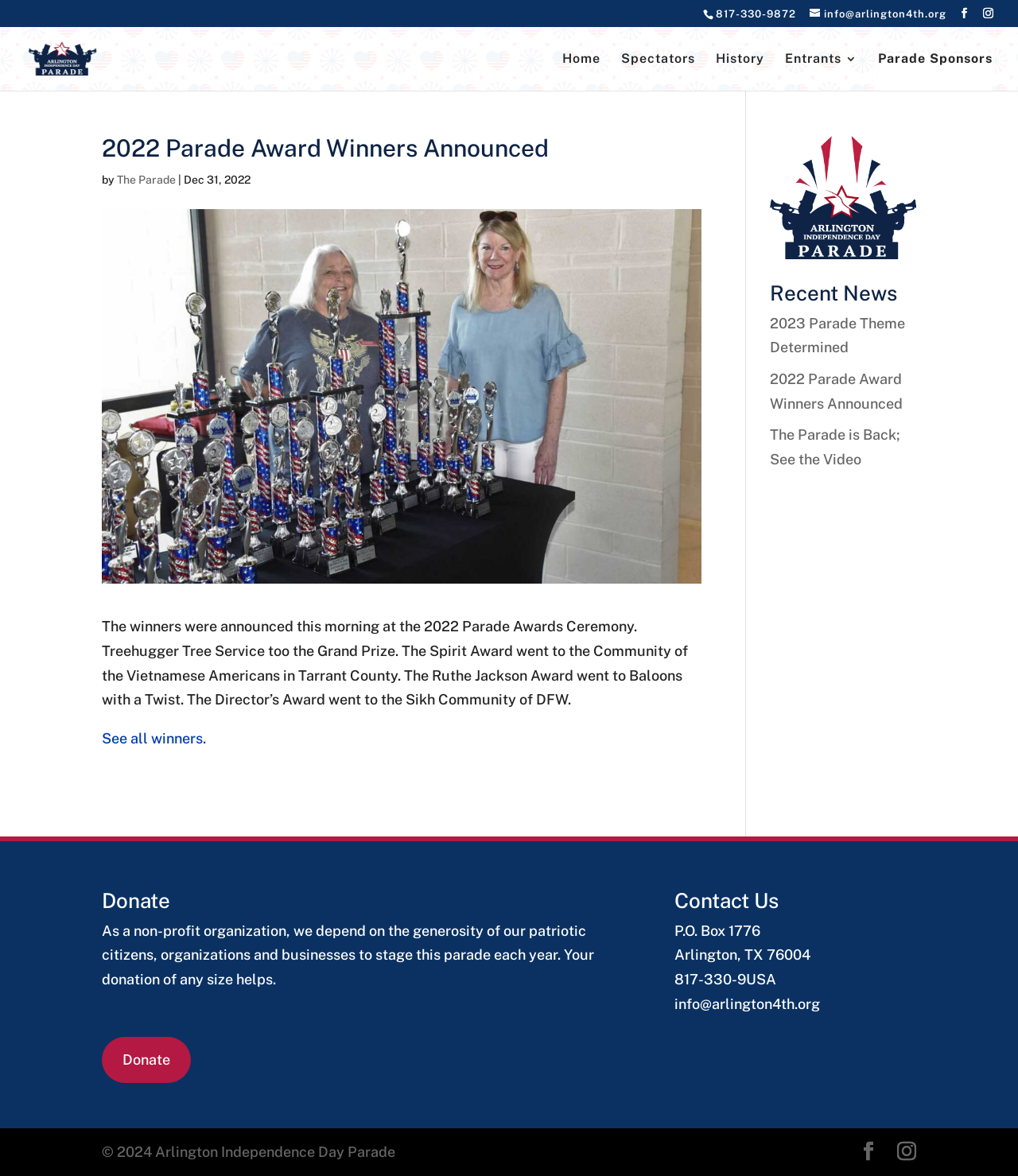Please identify the bounding box coordinates of the region to click in order to complete the given instruction: "Contact the Arlington Independence Day Parade". The coordinates should be four float numbers between 0 and 1, i.e., [left, top, right, bottom].

[0.663, 0.784, 0.747, 0.798]